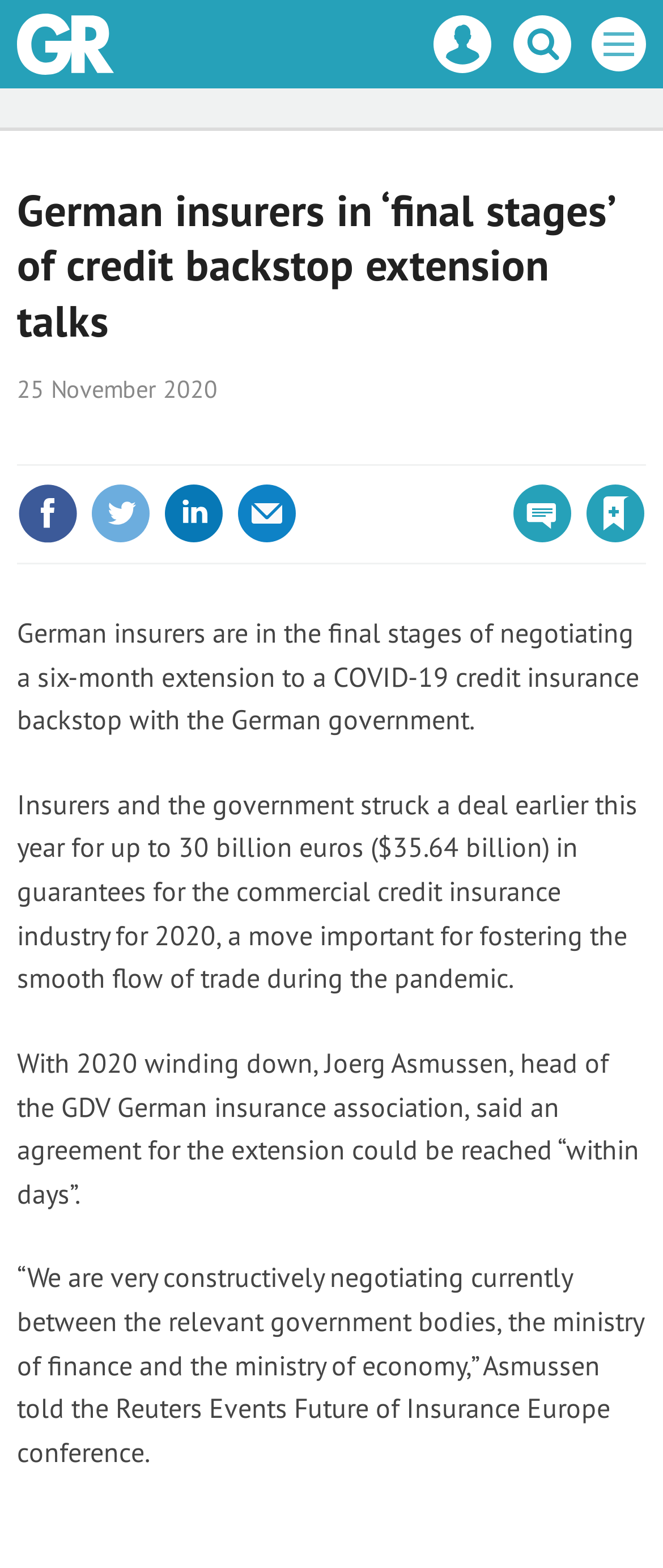Identify the bounding box coordinates of the specific part of the webpage to click to complete this instruction: "Click on the 'Menu' button".

[0.892, 0.011, 0.974, 0.046]